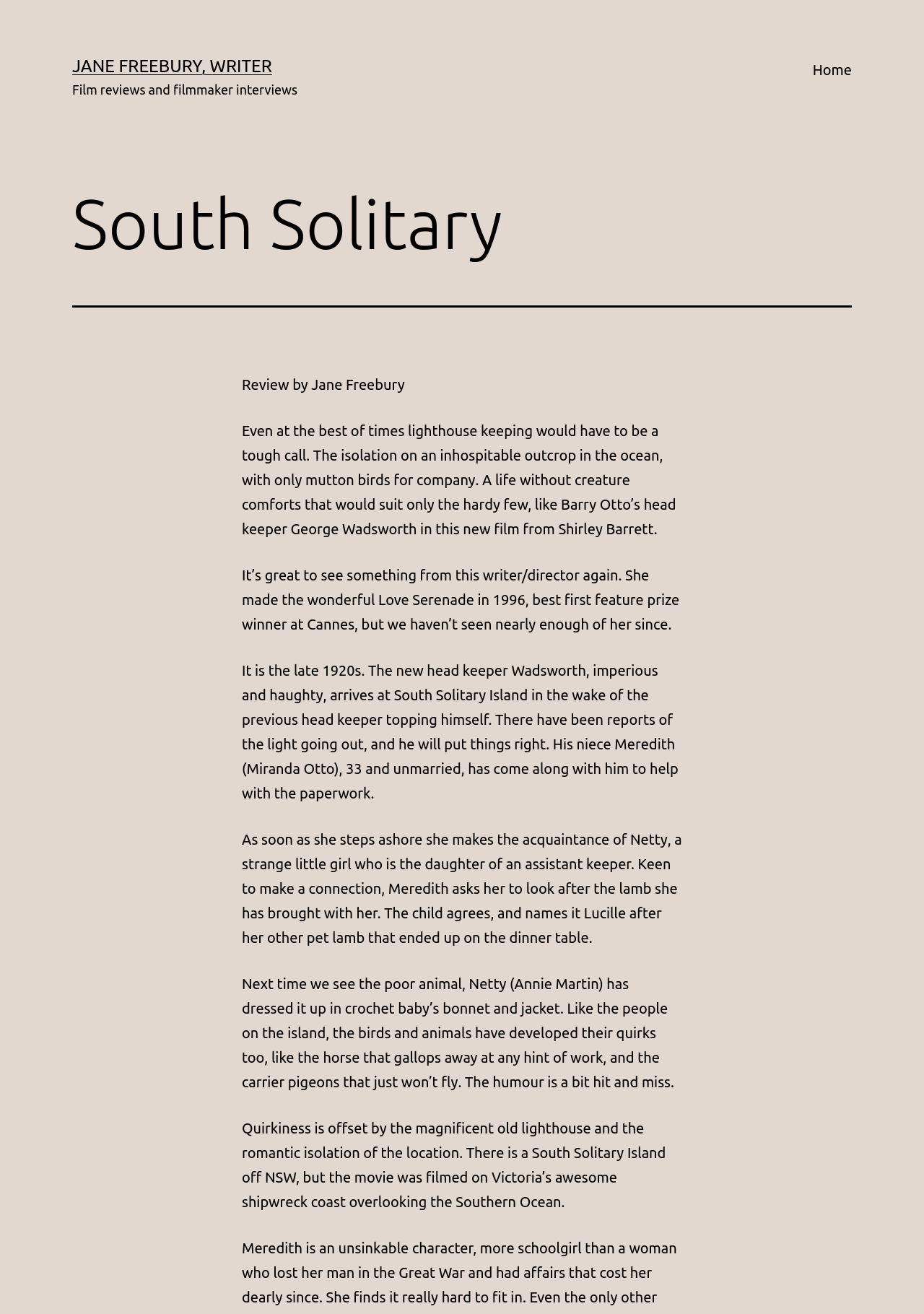Identify the bounding box coordinates for the UI element mentioned here: "Home". Provide the coordinates as four float values between 0 and 1, i.e., [left, top, right, bottom].

[0.869, 0.04, 0.932, 0.067]